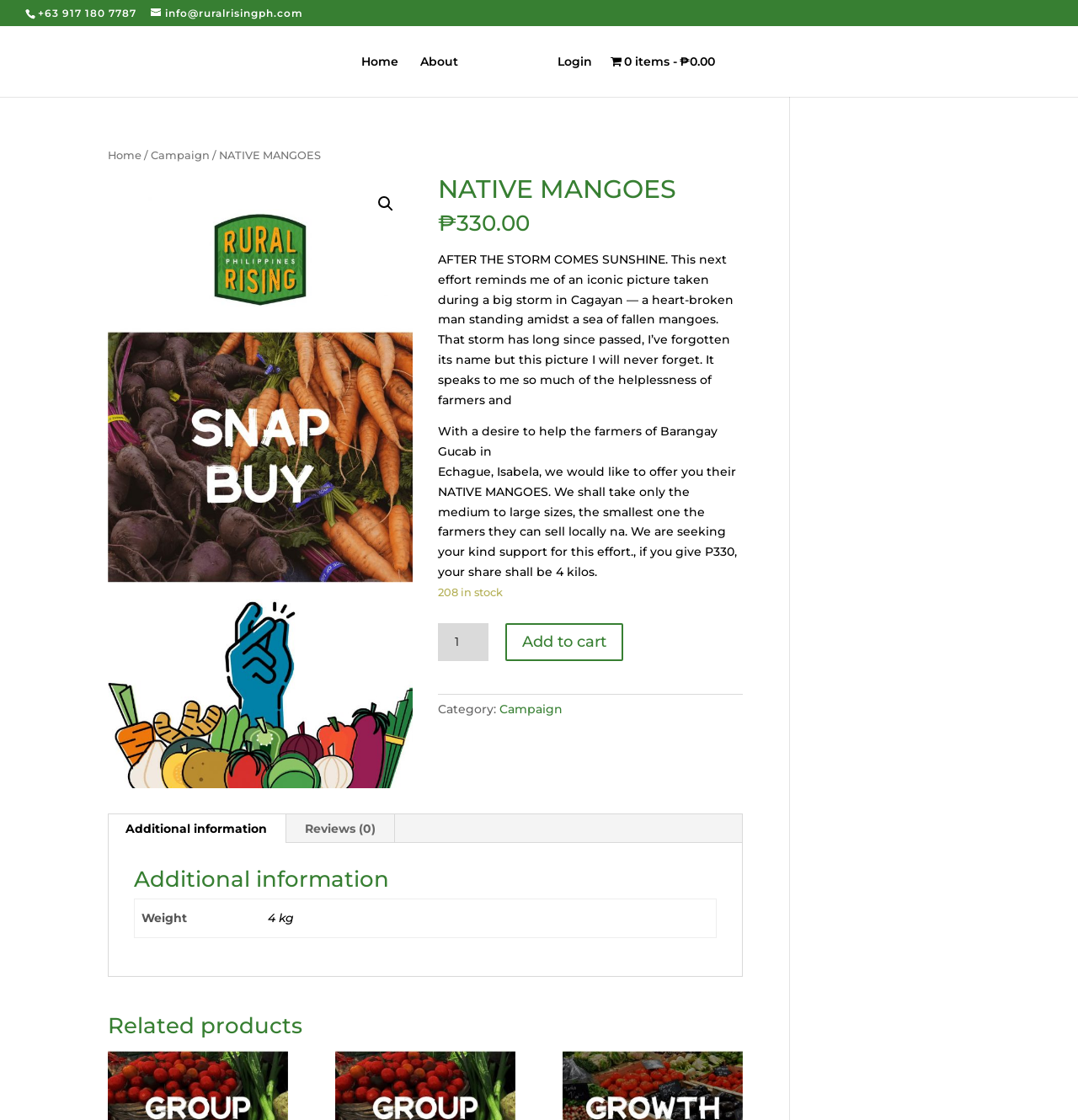Provide the bounding box coordinates of the UI element this sentence describes: "About".

[0.39, 0.05, 0.425, 0.086]